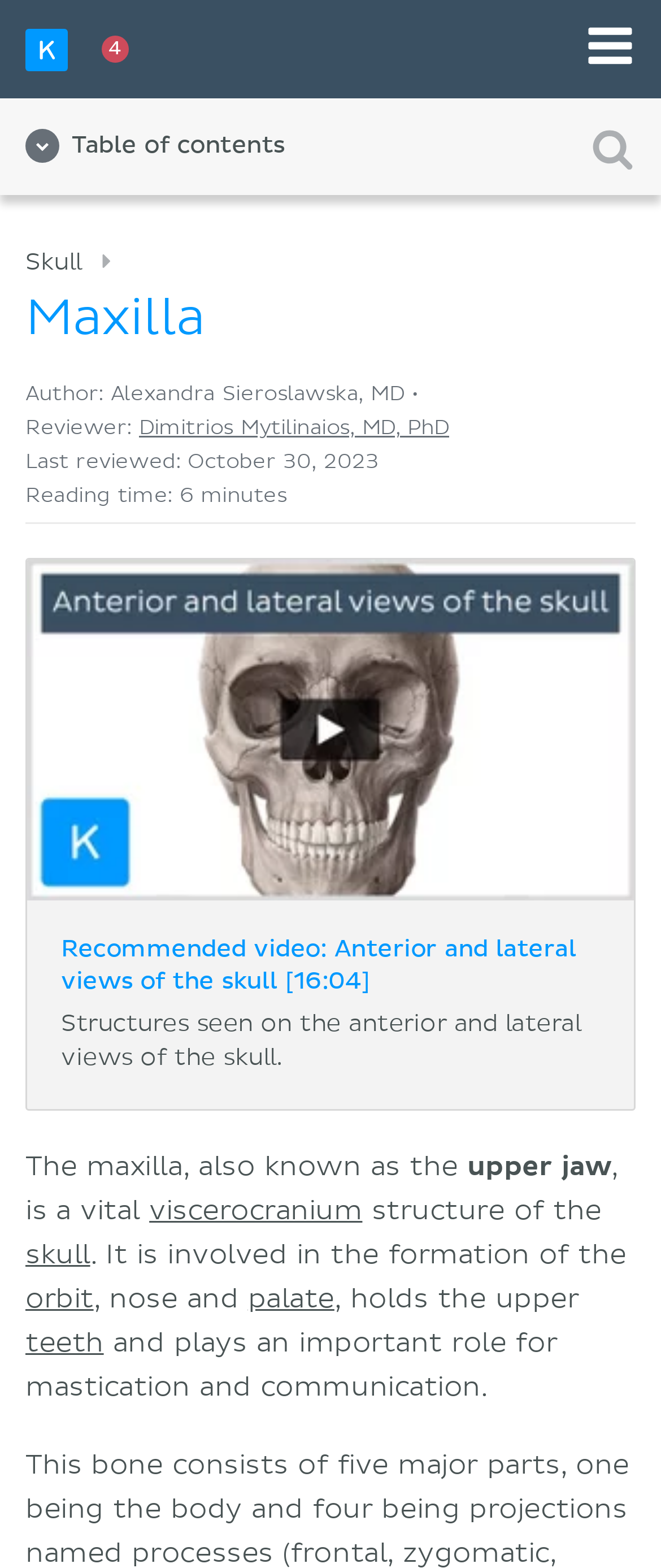What is the function of the maxilla?
Using the image, give a concise answer in the form of a single word or short phrase.

Mastication and communication